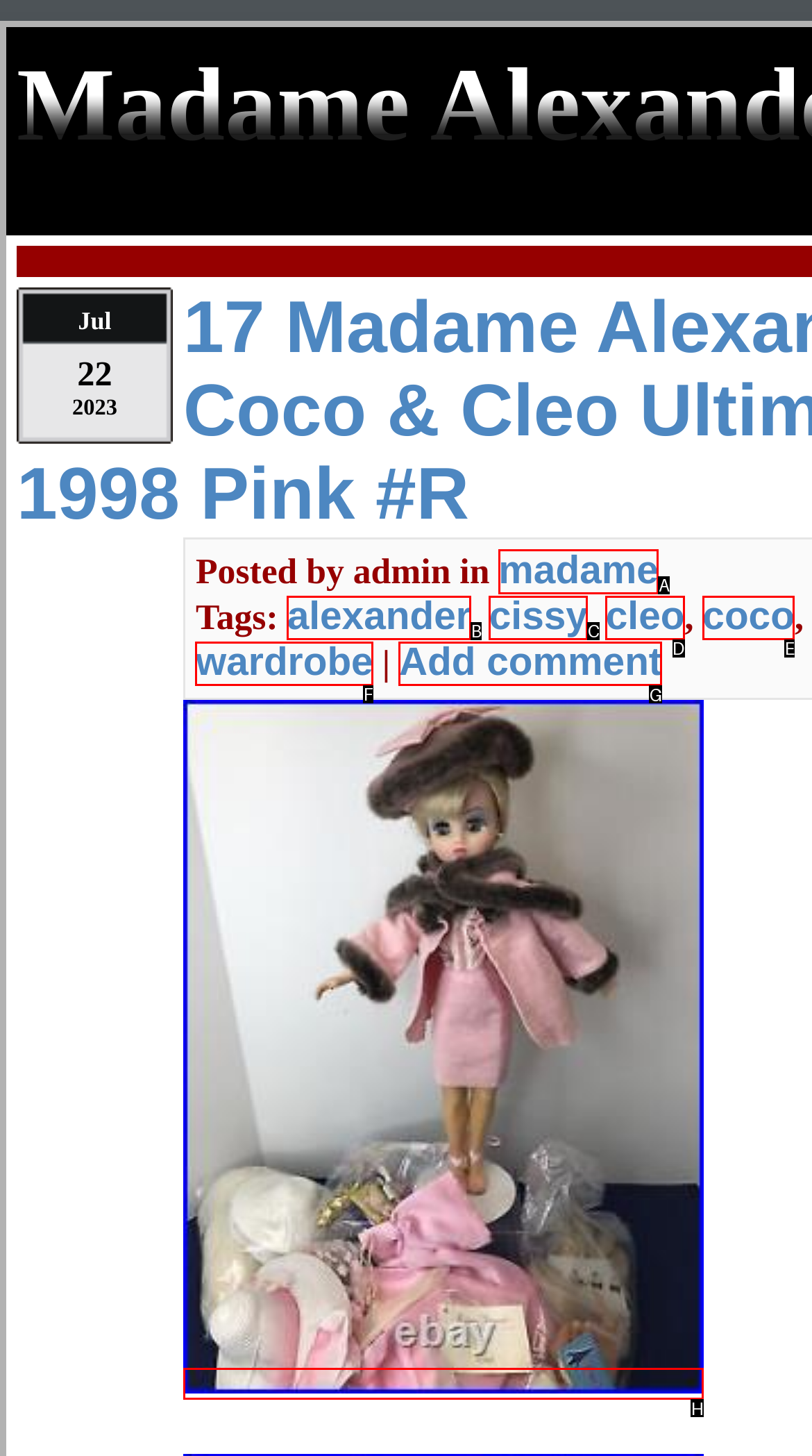Indicate which red-bounded element should be clicked to perform the task: Add a comment Answer with the letter of the correct option.

G